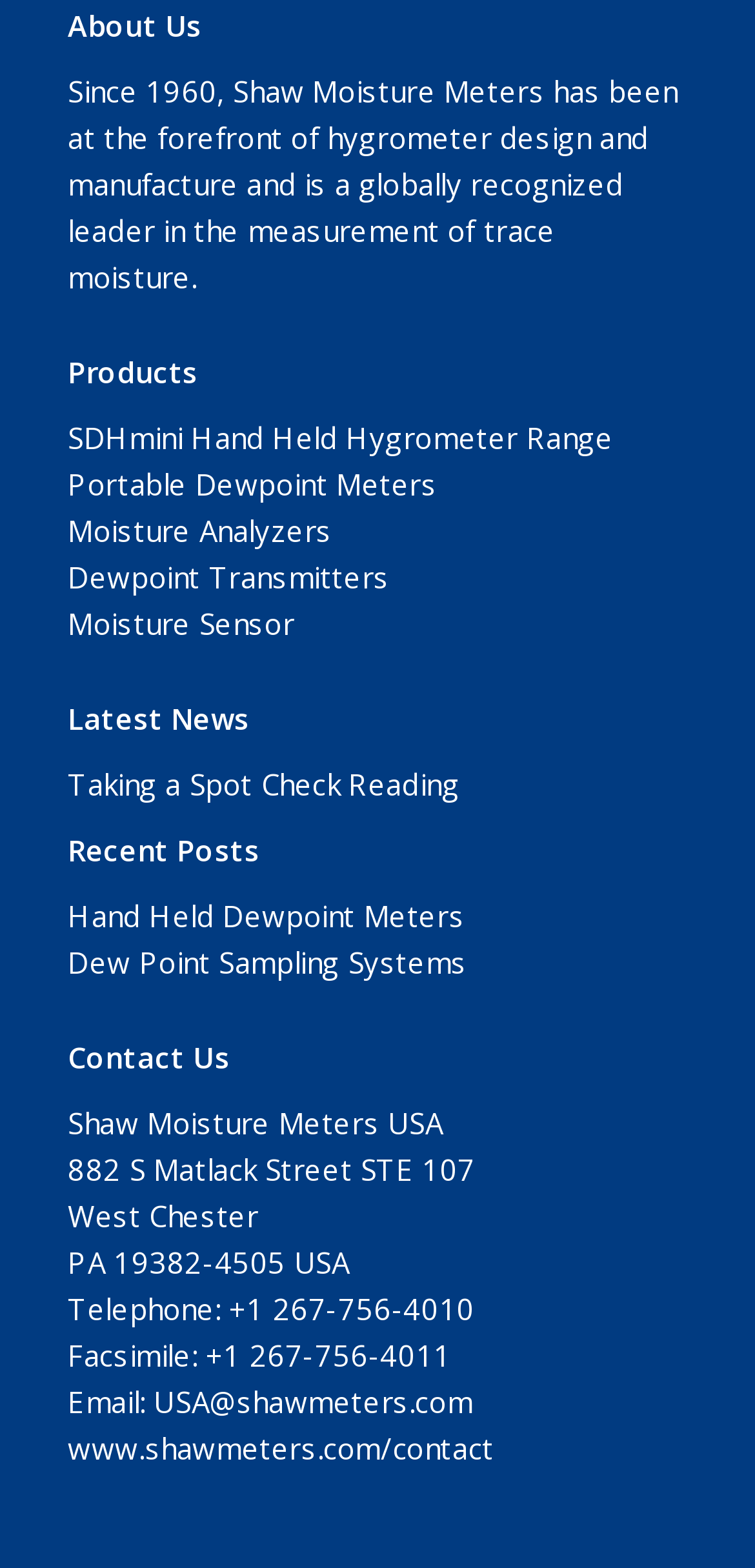Please answer the following question using a single word or phrase: 
What is the company's telephone number?

+1 267-756-4010